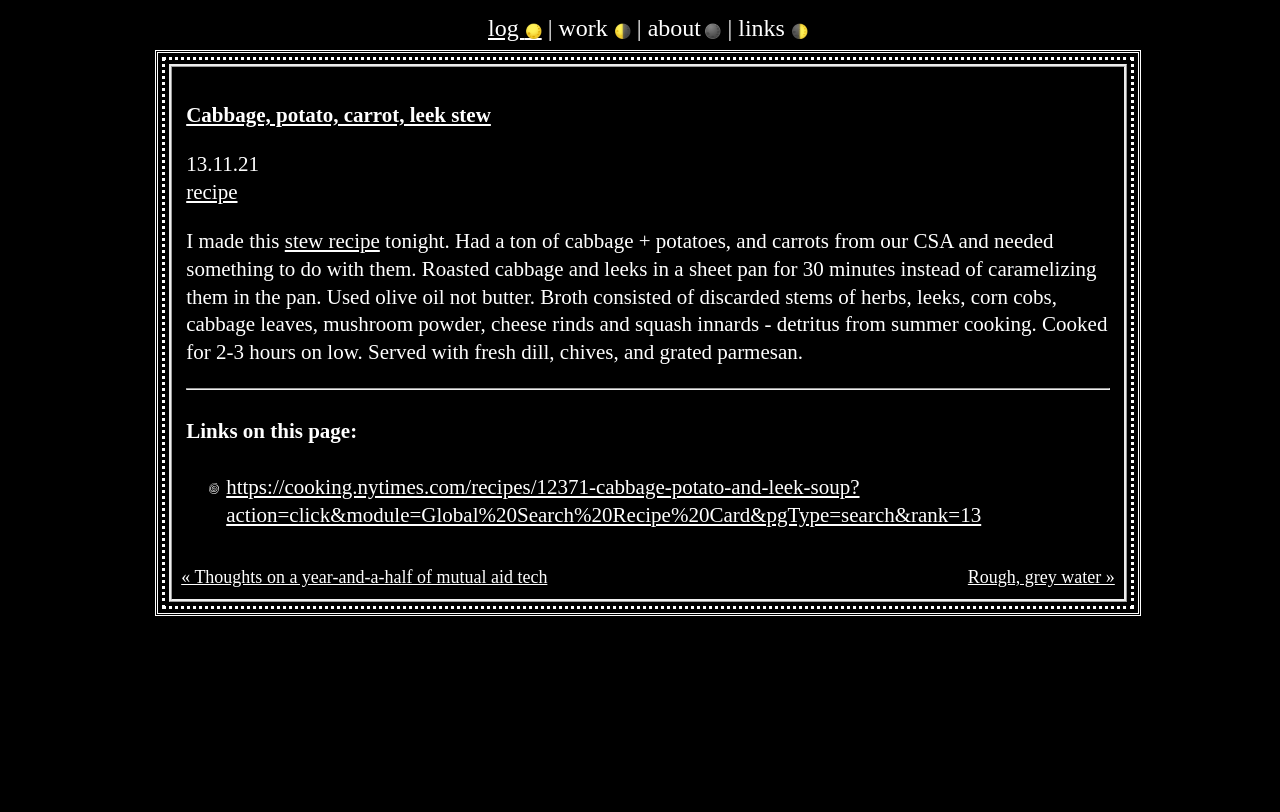What is the purpose of the separator in the article?
Refer to the screenshot and respond with a concise word or phrase.

To separate sections